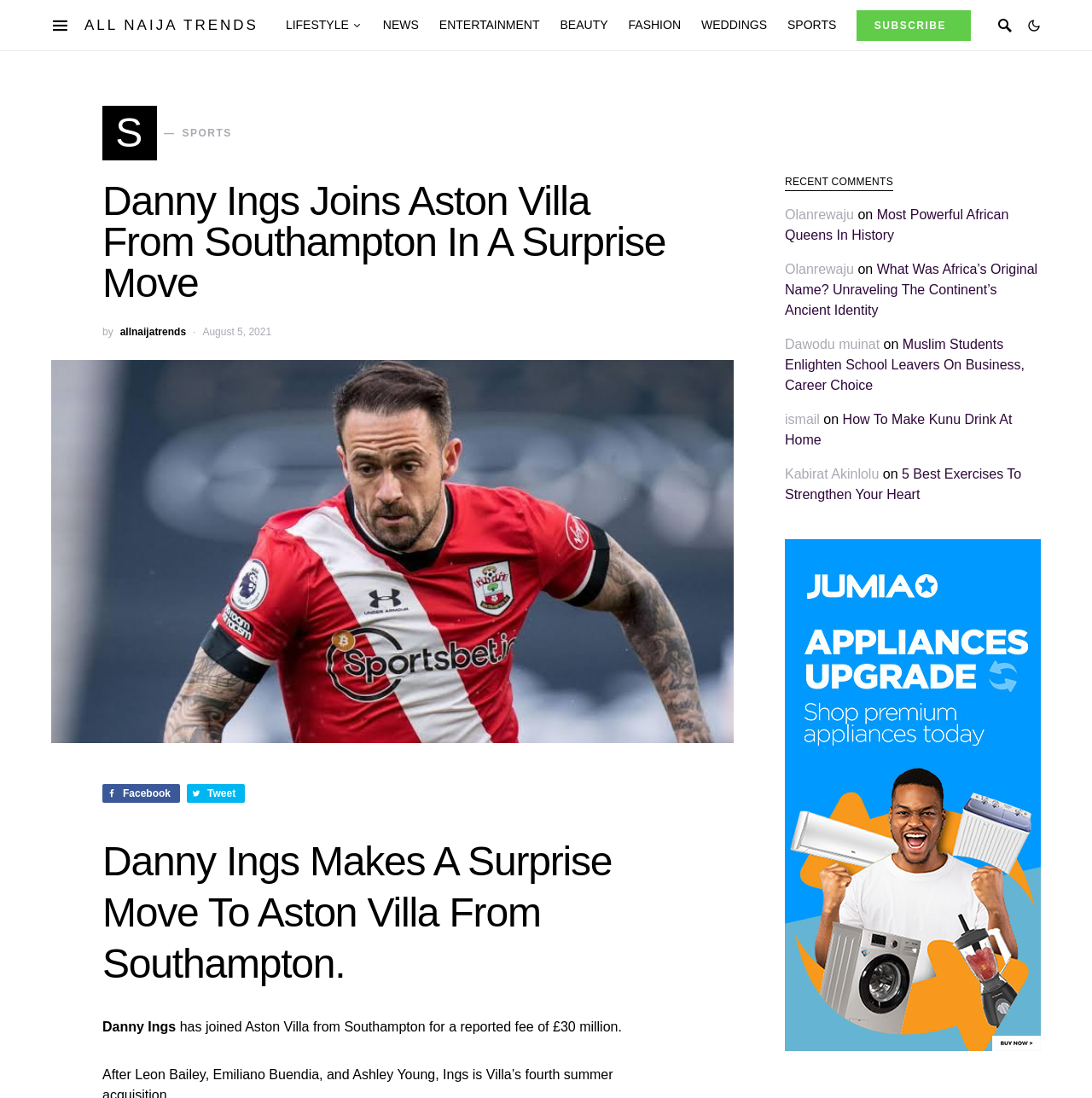Determine the bounding box coordinates of the section to be clicked to follow the instruction: "Click the subscribe button". The coordinates should be given as four float numbers between 0 and 1, formatted as [left, top, right, bottom].

[0.784, 0.009, 0.889, 0.037]